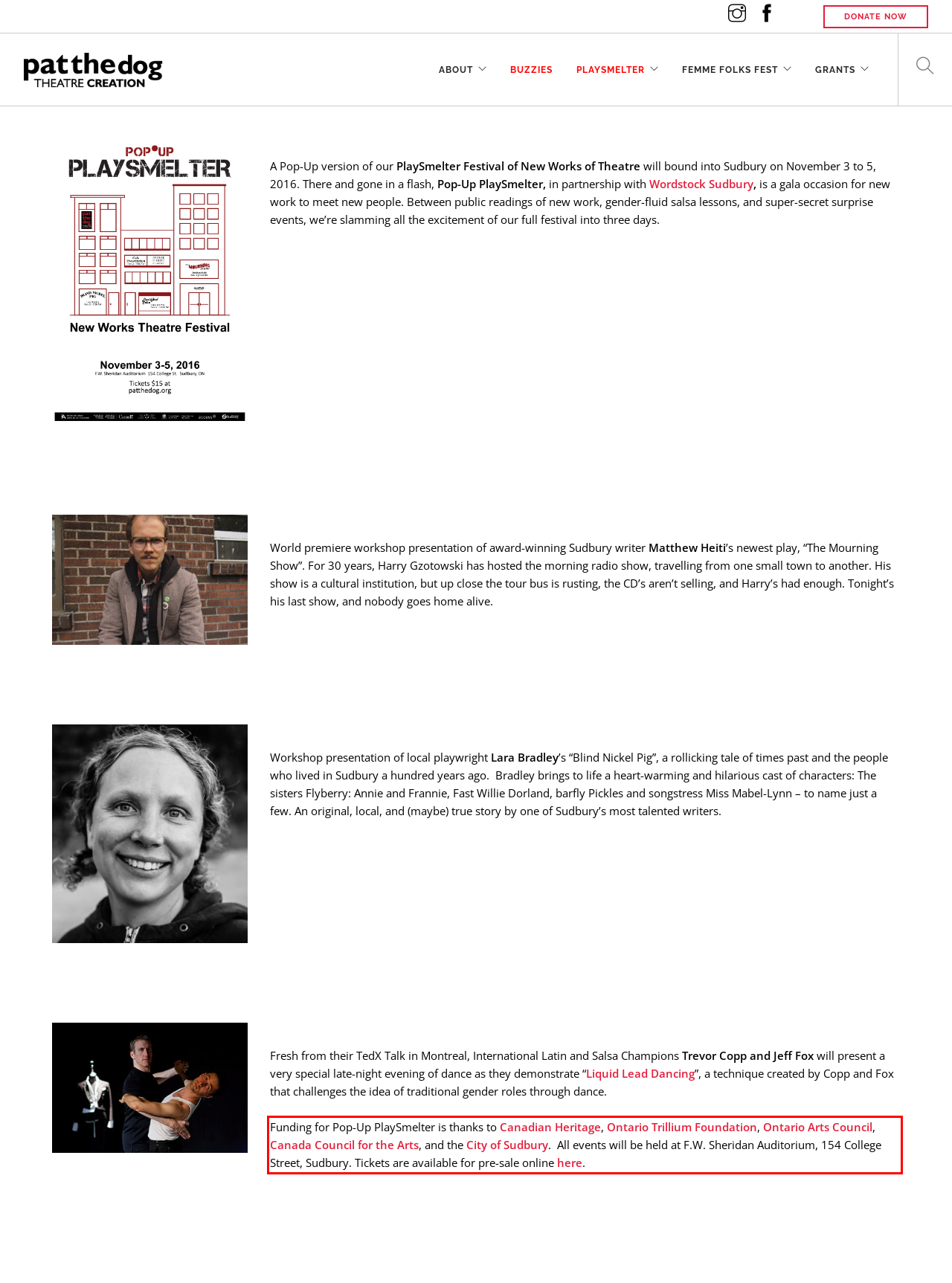Given a screenshot of a webpage with a red bounding box, extract the text content from the UI element inside the red bounding box.

Funding for Pop-Up PlaySmelter is thanks to Canadian Heritage, Ontario Trillium Foundation, Ontario Arts Council, Canada Council for the Arts, and the City of Sudbury. All events will be held at F.W. Sheridan Auditorium, 154 College Street, Sudbury. Tickets are available for pre-sale online here.